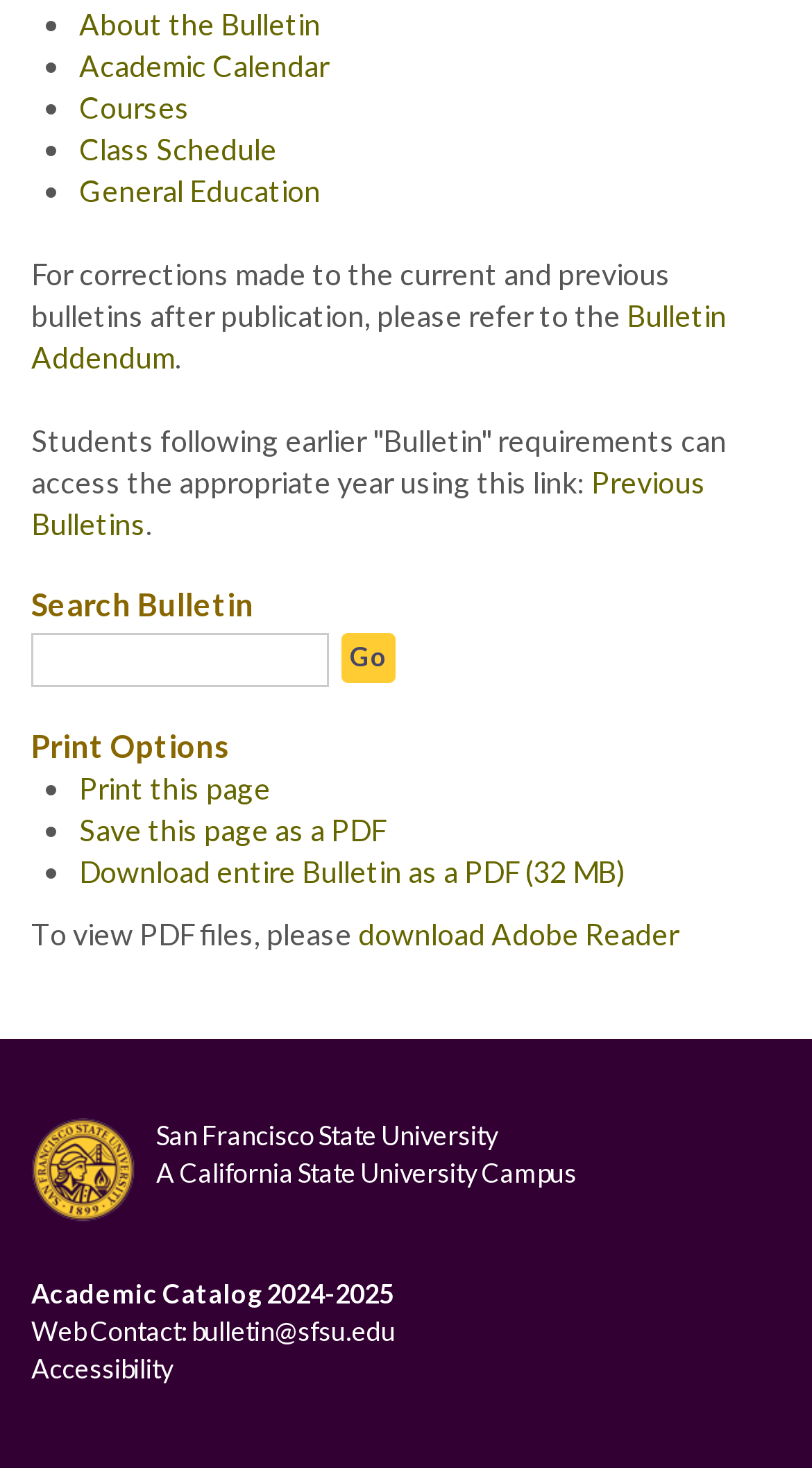Provide the bounding box coordinates for the UI element described in this sentence: "Previous Bulletins". The coordinates should be four float values between 0 and 1, i.e., [left, top, right, bottom].

[0.038, 0.317, 0.869, 0.369]